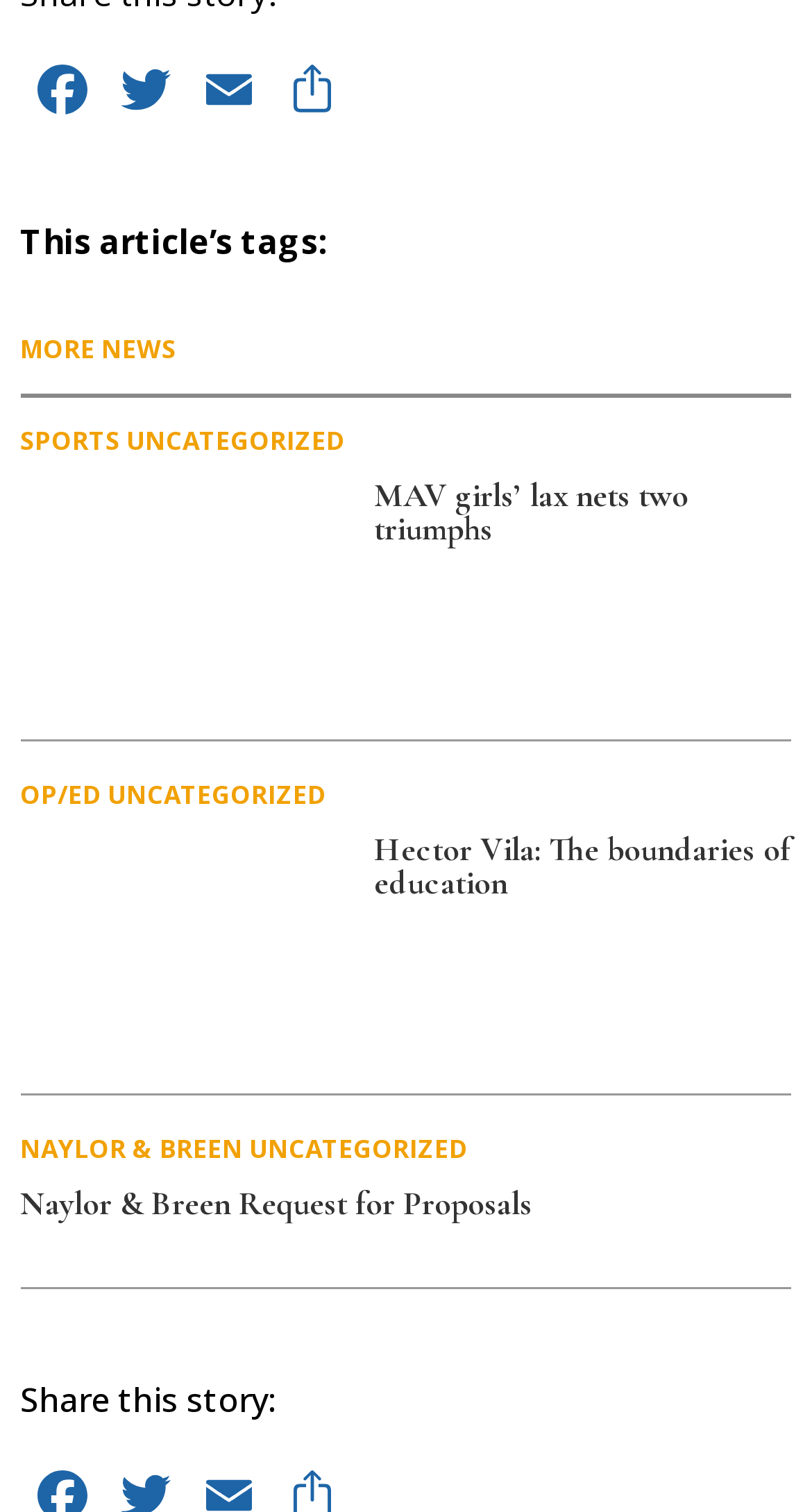Extract the bounding box coordinates for the UI element described by the text: "Naylor & Breen". The coordinates should be in the form of [left, top, right, bottom] with values between 0 and 1.

[0.025, 0.748, 0.299, 0.771]